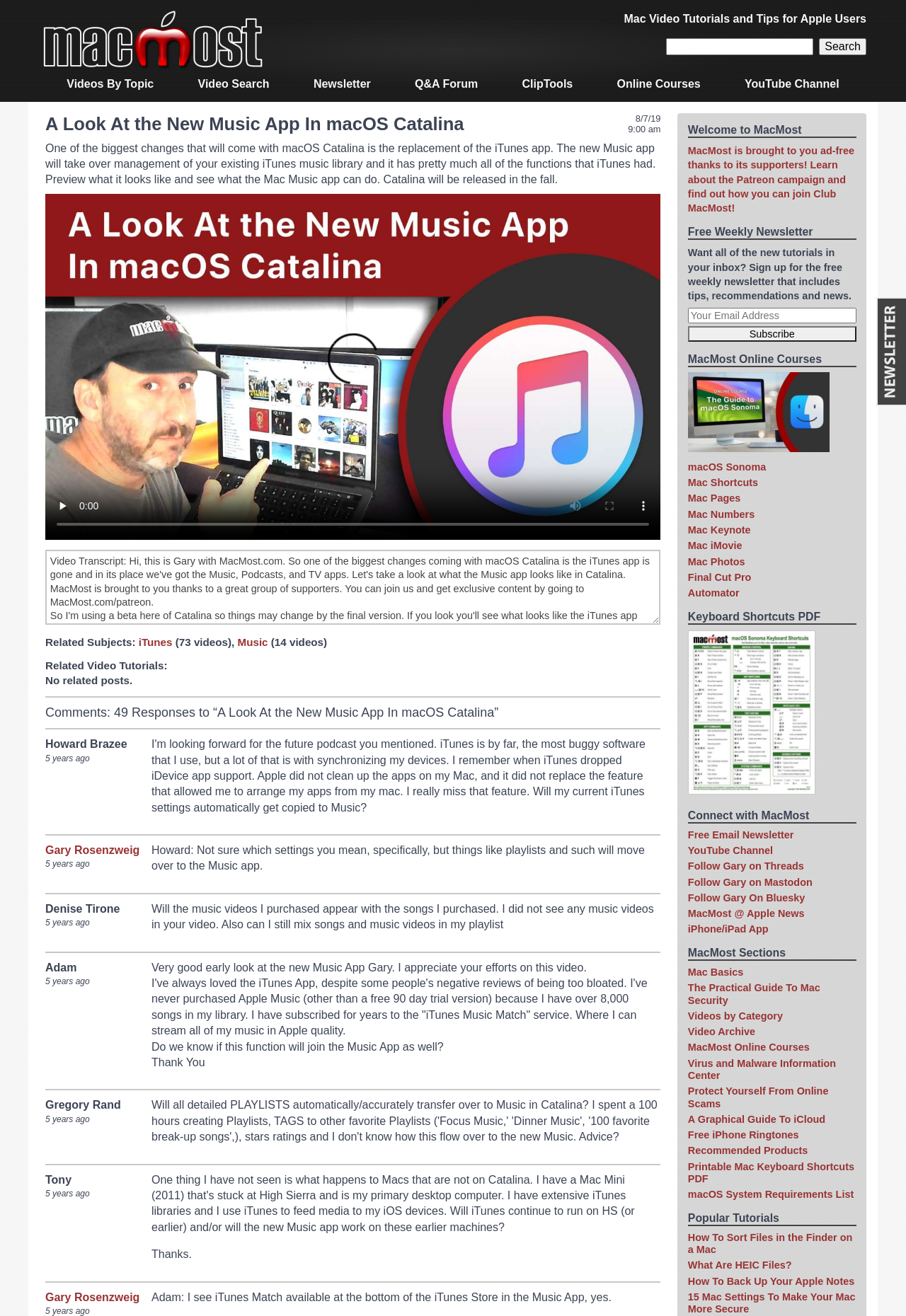Based on the image, please elaborate on the answer to the following question:
How many comments are there on the article?

I found the number of comments by looking at the heading that says 'Comments: 49 Responses to “A Look At the New Music App In macOS Catalina”'.